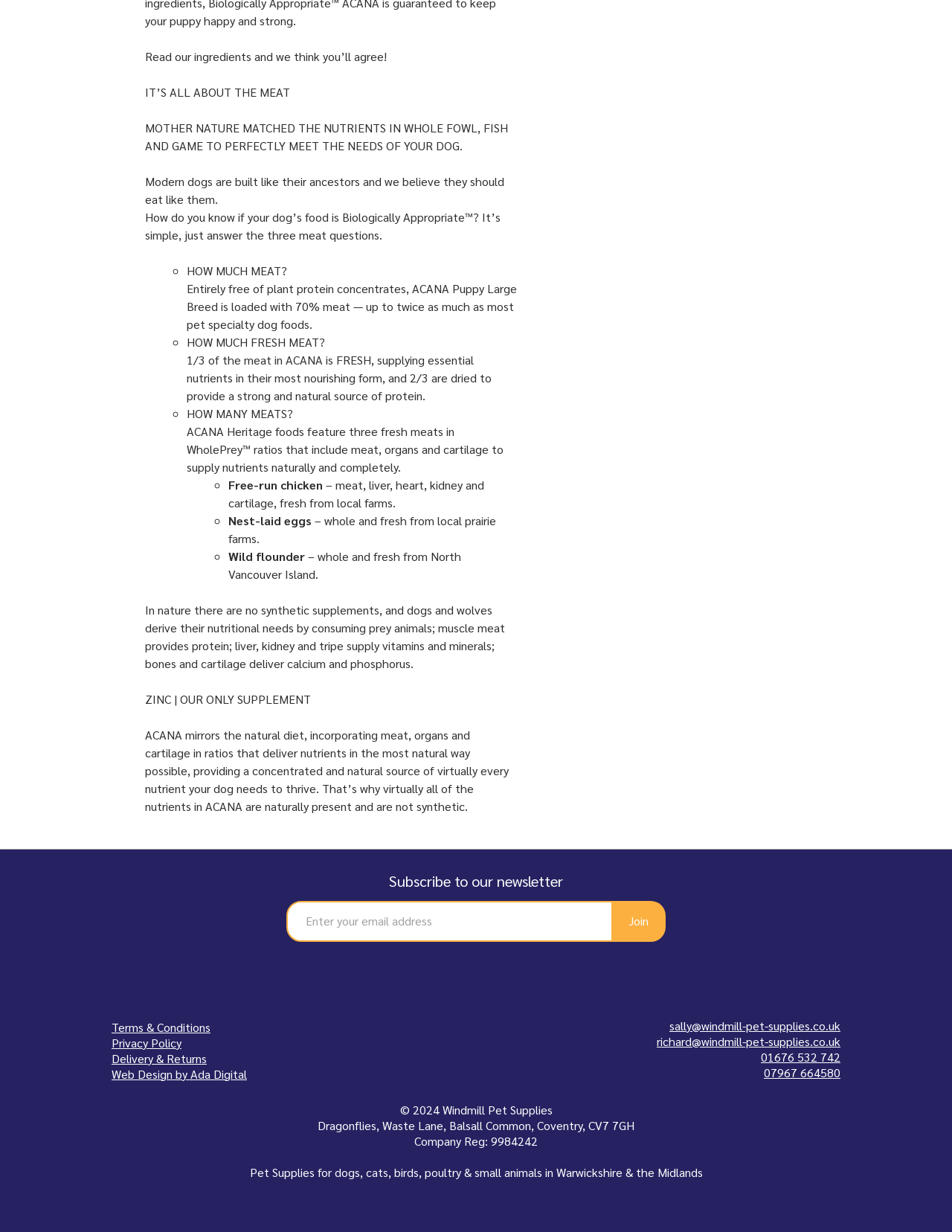Please identify the bounding box coordinates of the element that needs to be clicked to execute the following command: "Subscribe to the newsletter". Provide the bounding box using four float numbers between 0 and 1, formatted as [left, top, right, bottom].

[0.301, 0.706, 0.699, 0.724]